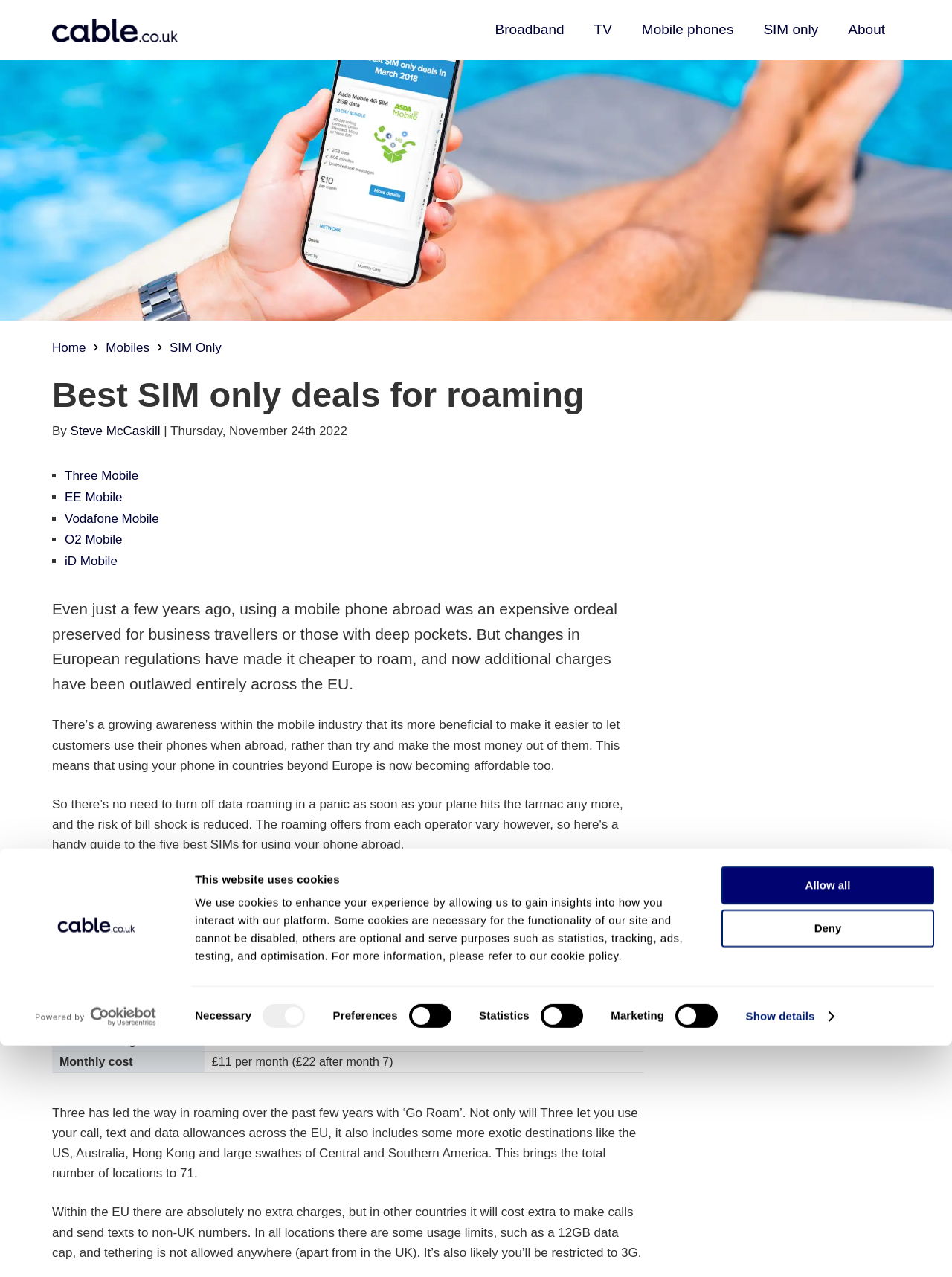Given the description of the UI element: "Three Mobile", predict the bounding box coordinates in the form of [left, top, right, bottom], with each value being a float between 0 and 1.

[0.068, 0.367, 0.149, 0.378]